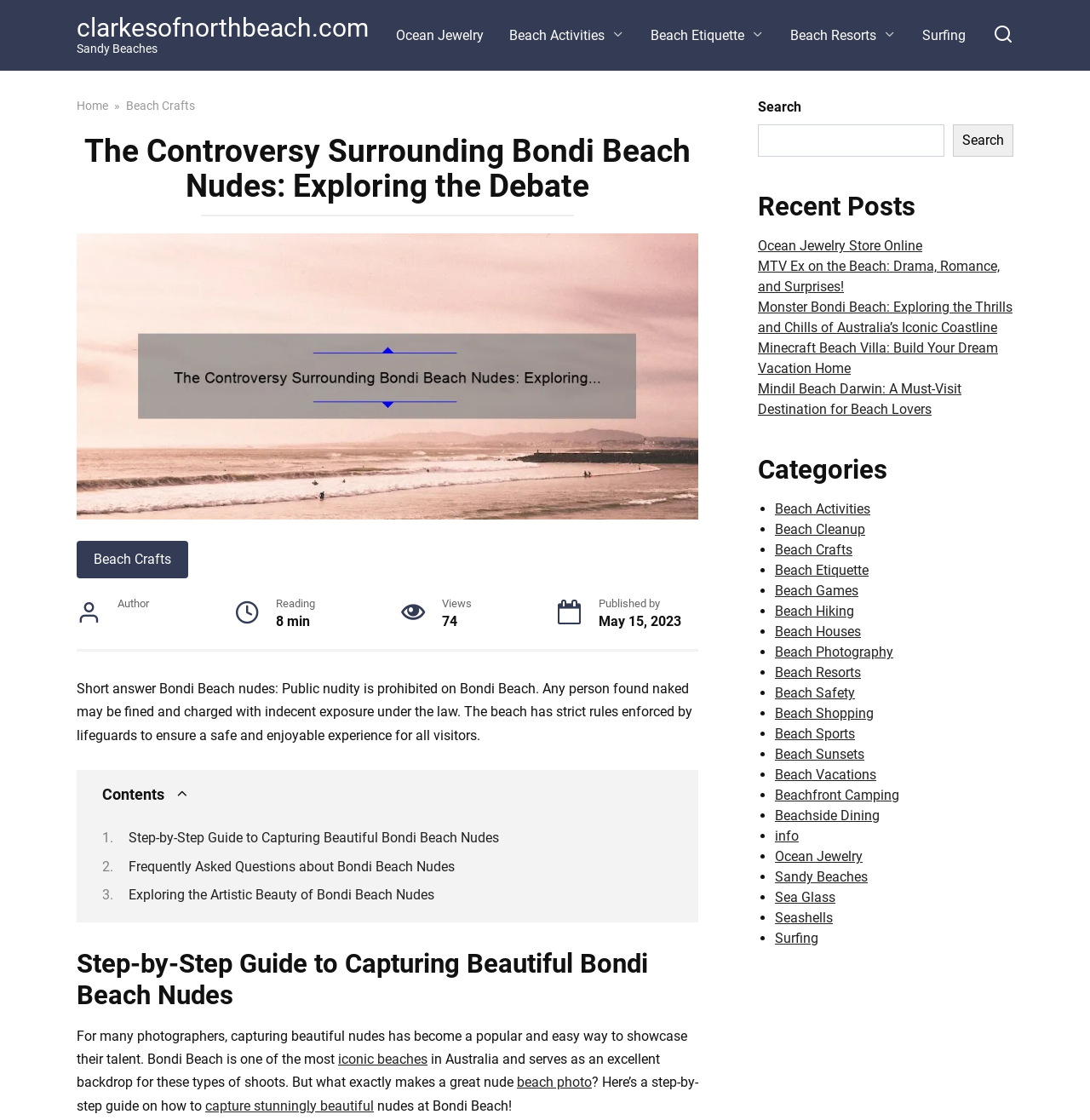Find the bounding box coordinates of the element to click in order to complete the given instruction: "Search for something."

[0.695, 0.111, 0.866, 0.14]